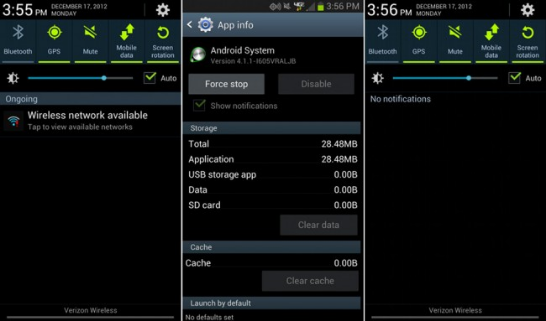What is the purpose of the 'Force stop' option?
Based on the visual content, answer with a single word or a brief phrase.

To stop the Android System